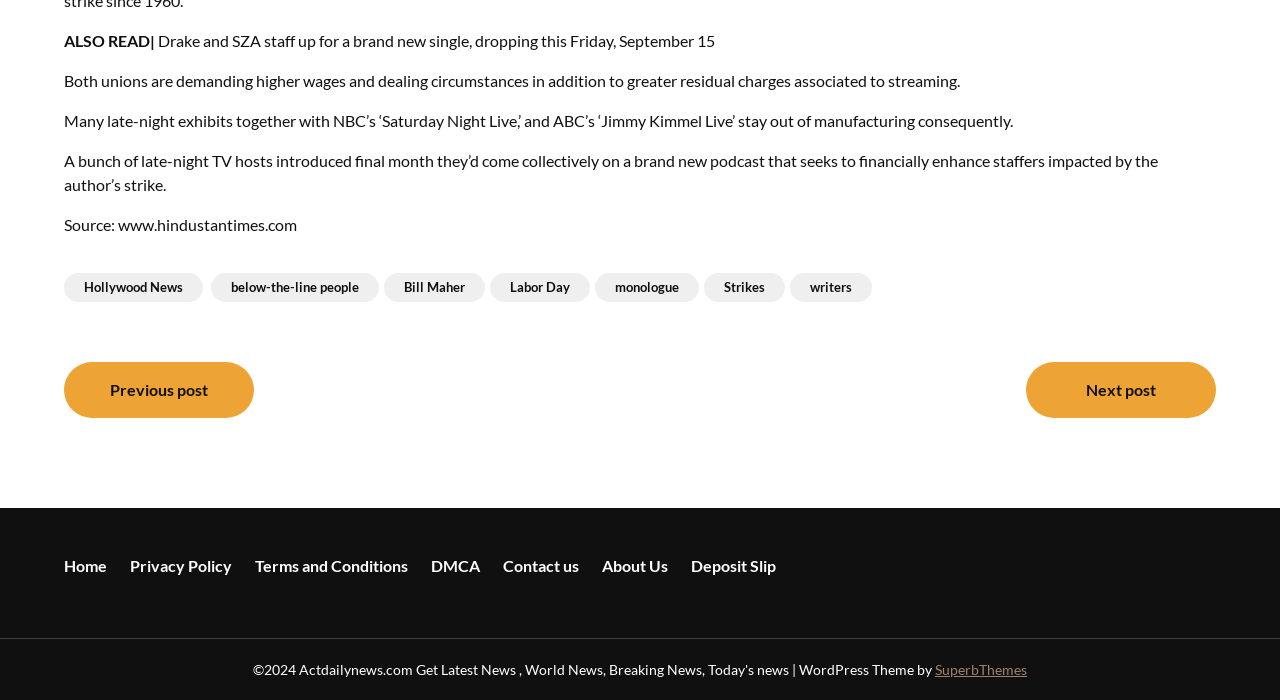How many links are there in the footer section?
By examining the image, provide a one-word or phrase answer.

7